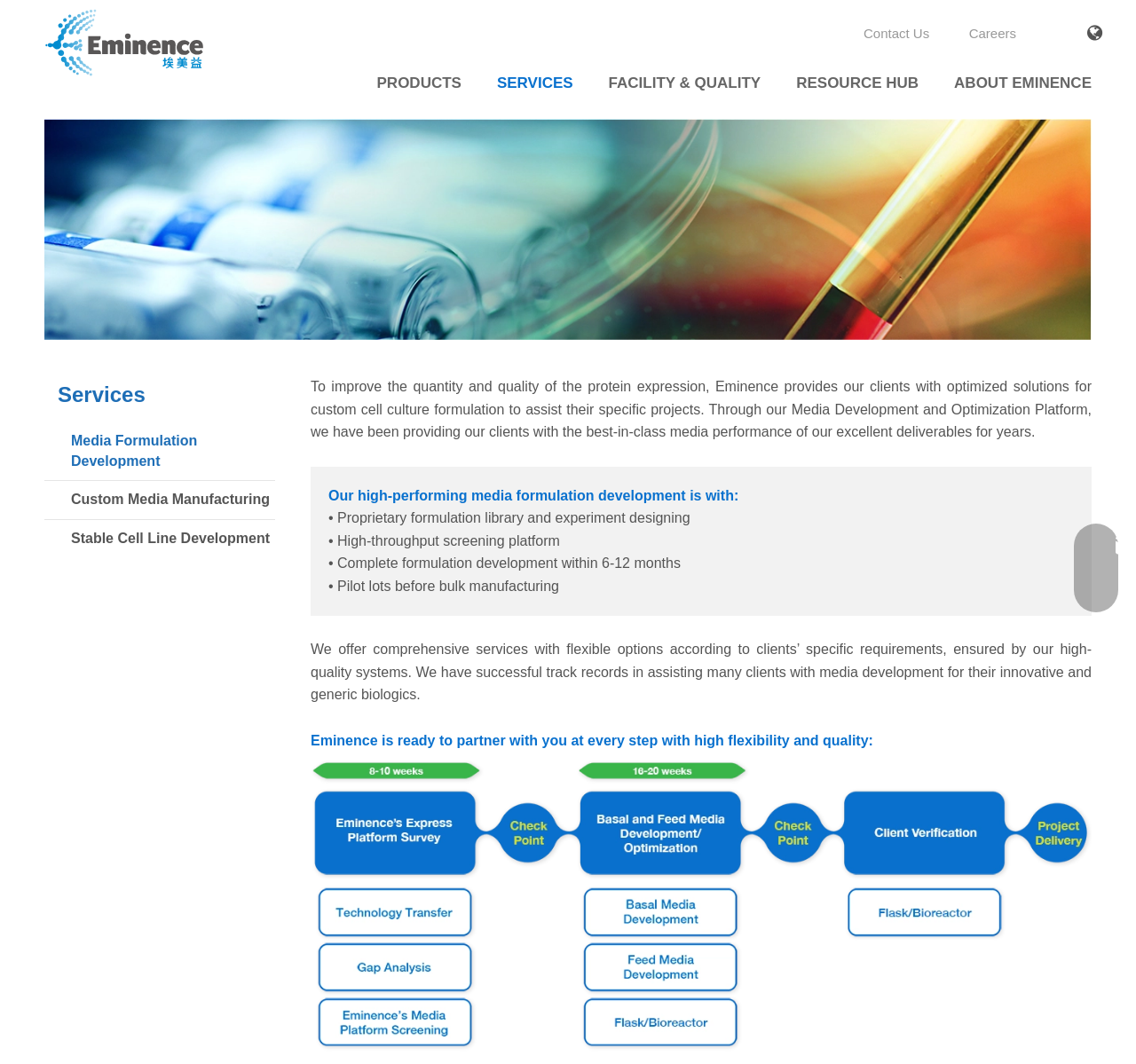Answer the question with a brief word or phrase:
What is the company name?

Eminence